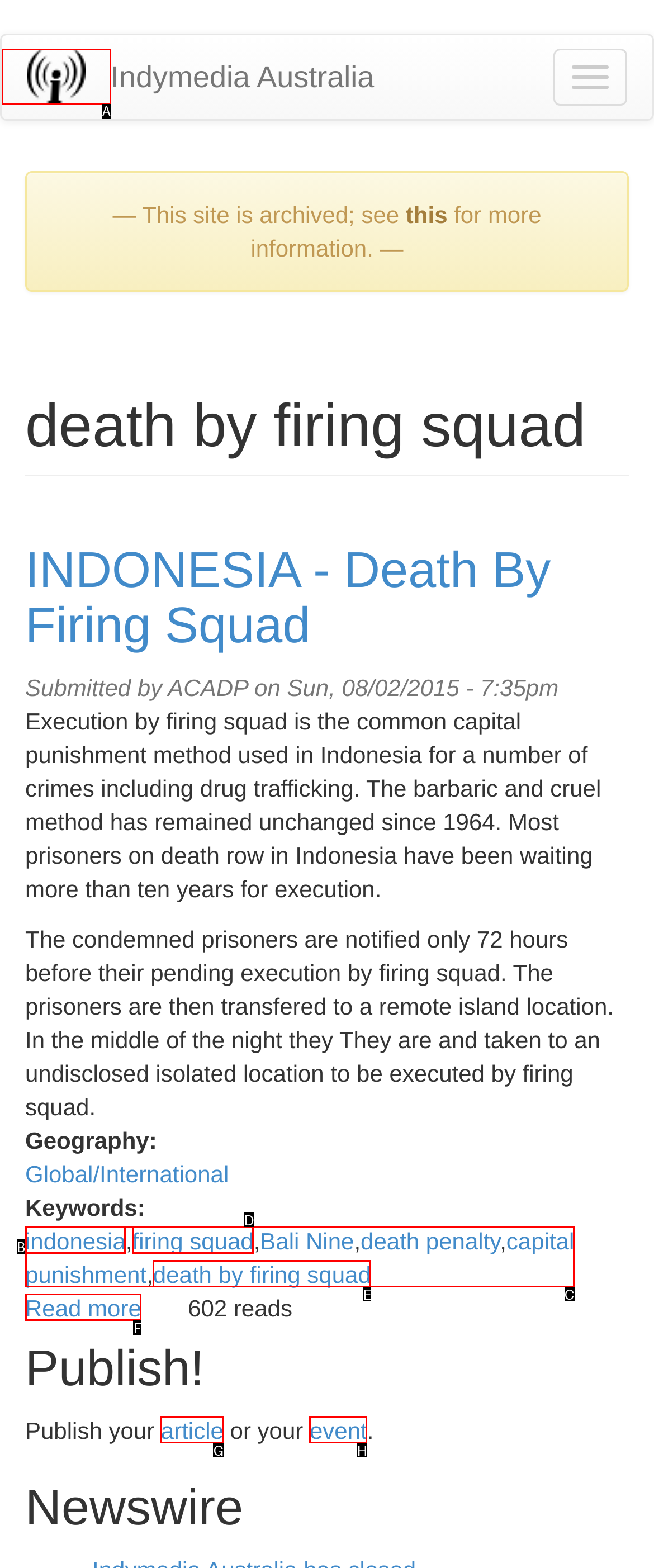Find the option that fits the given description: event
Answer with the letter representing the correct choice directly.

H